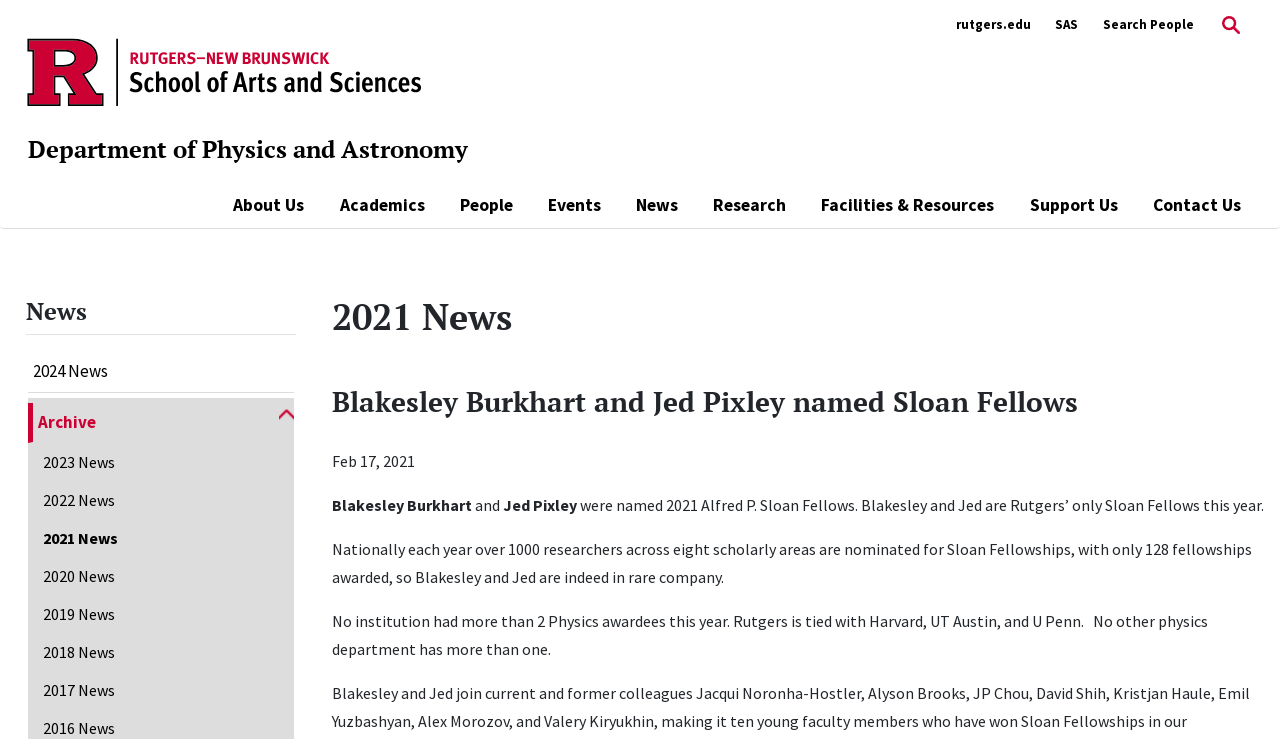Determine the bounding box coordinates for the clickable element required to fulfill the instruction: "Click the 'About Us' button". Provide the coordinates as four float numbers between 0 and 1, i.e., [left, top, right, bottom].

[0.182, 0.259, 0.238, 0.295]